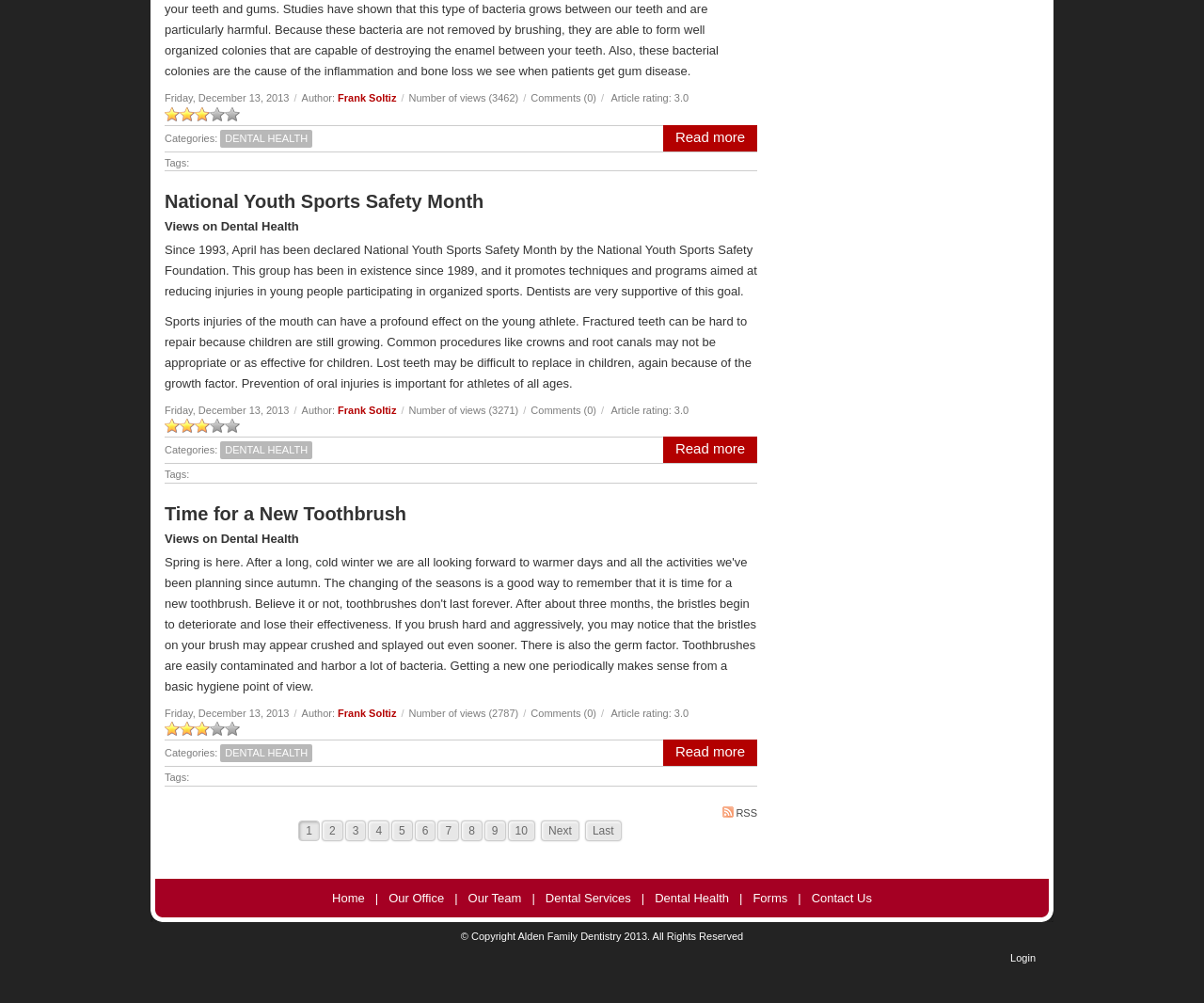Pinpoint the bounding box coordinates of the area that must be clicked to complete this instruction: "Subscribe to the RSS feed".

[0.6, 0.803, 0.629, 0.817]